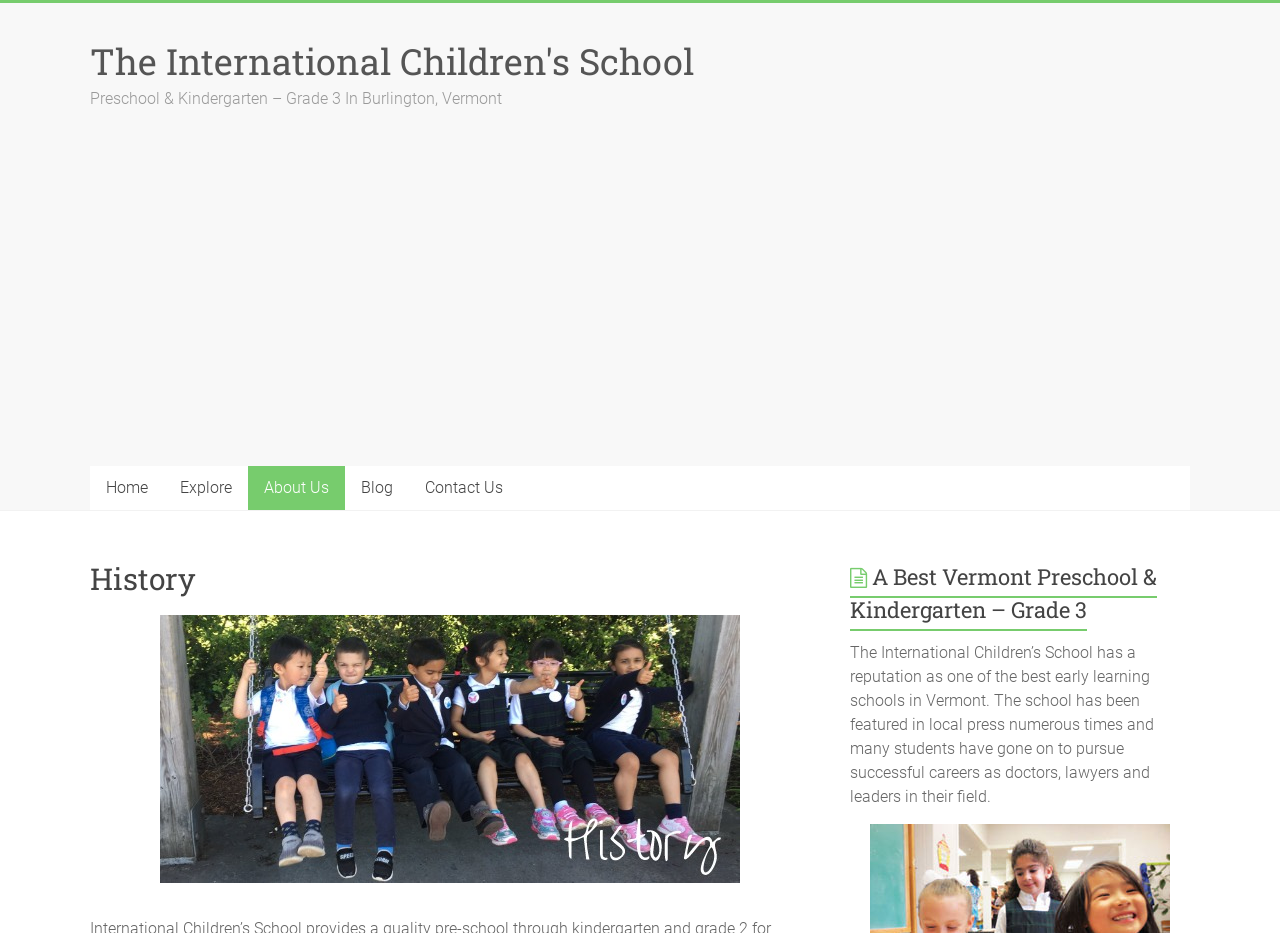Using the provided element description: "About Us", identify the bounding box coordinates. The coordinates should be four floats between 0 and 1 in the order [left, top, right, bottom].

[0.194, 0.499, 0.27, 0.547]